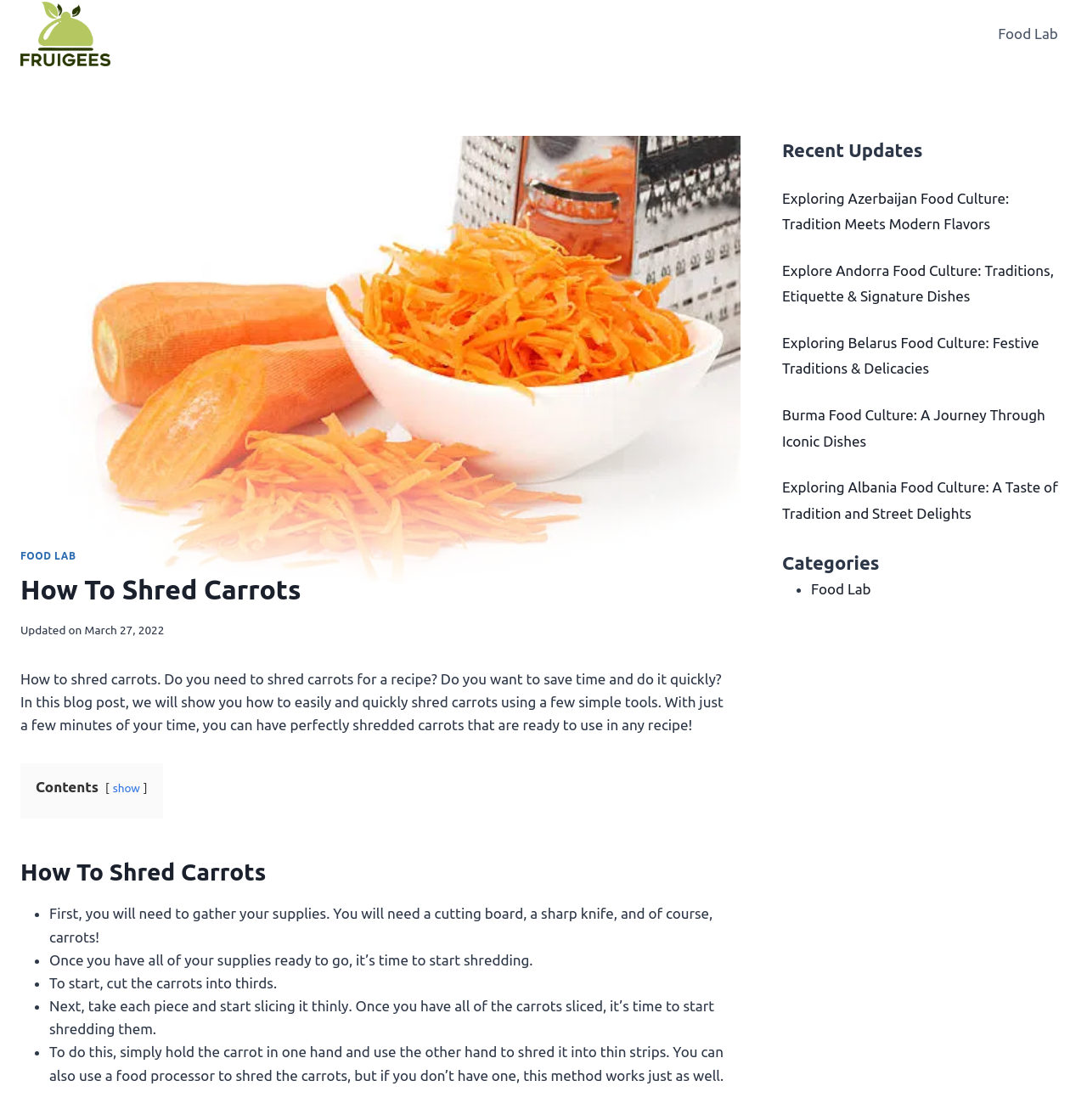Can you determine the bounding box coordinates of the area that needs to be clicked to fulfill the following instruction: "Click on the Fruigees logo"?

[0.019, 0.002, 0.102, 0.059]